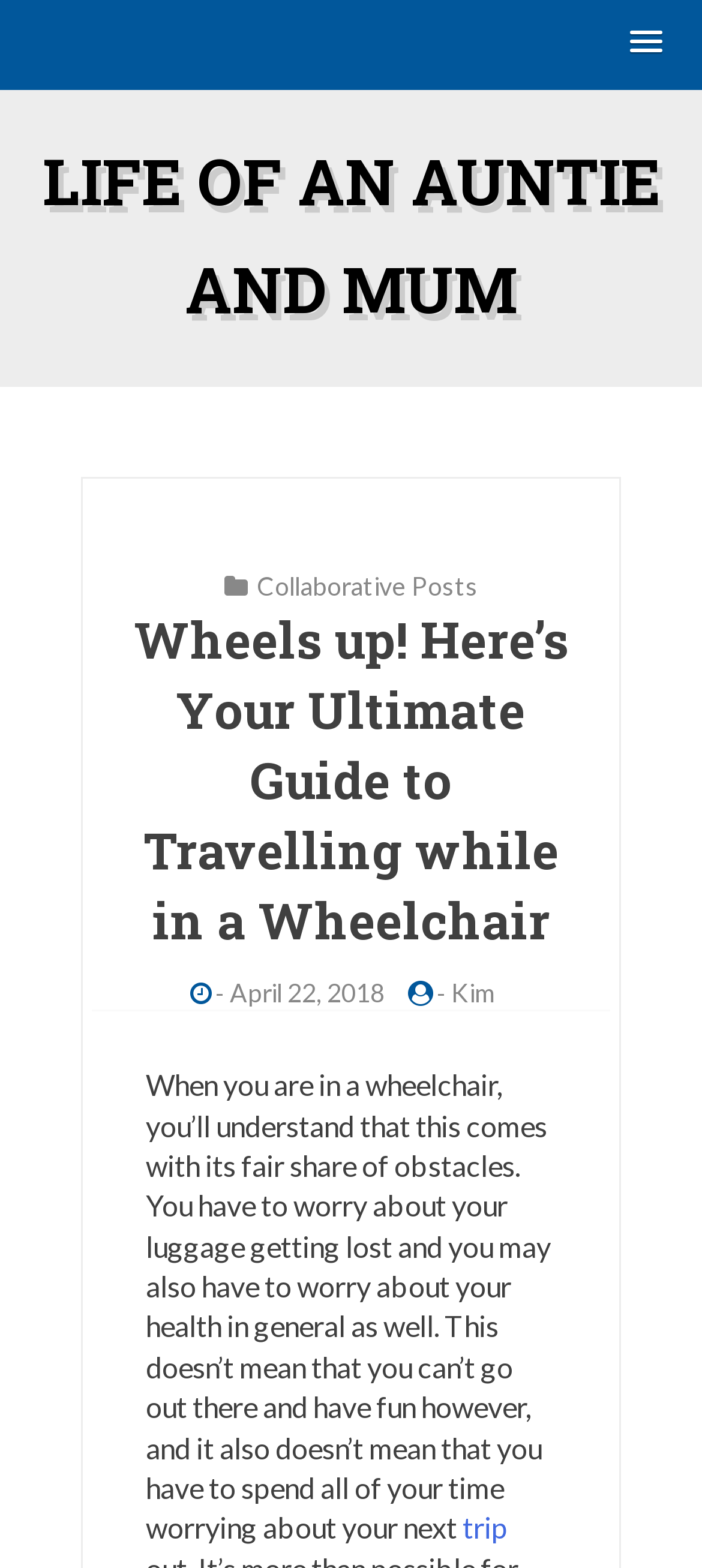Describe all visible elements and their arrangement on the webpage.

The webpage is a blog post titled "Wheels up! Here’s Your Ultimate Guide to Travelling while in a Wheelchair" on the website "Life of an Auntie And Mum". At the top of the page, there is a button with a popup menu located at the top right corner. Below the button, there is a large heading that spans the entire width of the page, displaying the website's title "LIFE OF AN AUNTIE AND MUM". 

Underneath the website title, there is a section with a header that contains several links, including "Collaborative Posts" and the author's name "Kim". The main title of the blog post "Wheels up! Here’s Your Ultimate Guide to Travelling while in a Wheelchair" is located below the header, followed by a horizontal line and the date "April 22, 2018". 

The main content of the blog post starts below the date, with a paragraph of text that discusses the challenges of traveling while in a wheelchair. The text is positioned in the middle of the page, leaving some space on the left and right sides. There is a link to the word "trip" at the bottom of the paragraph, which is located near the bottom of the page.